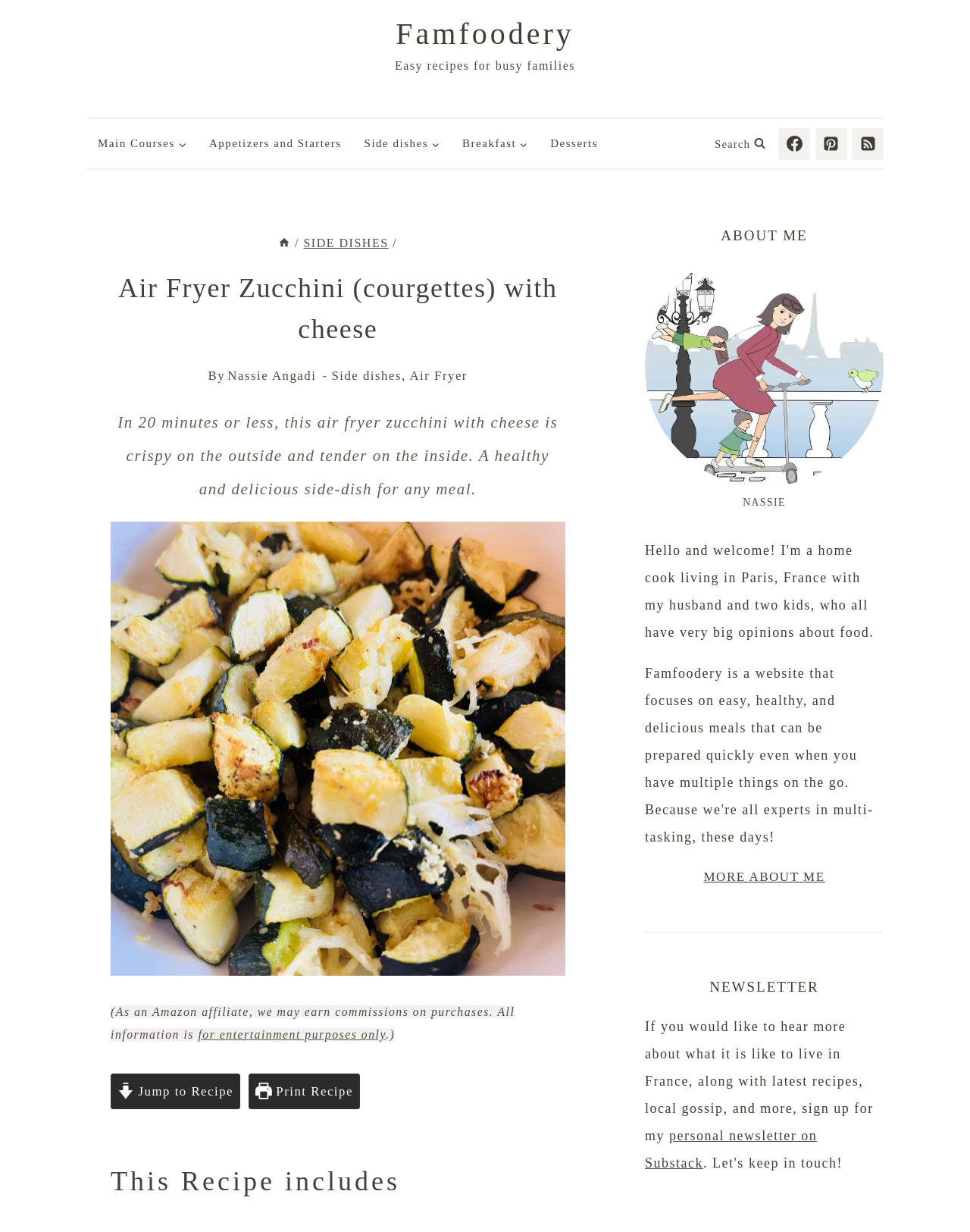Locate the bounding box coordinates of the element that needs to be clicked to carry out the instruction: "Visit Facebook page". The coordinates should be given as four float numbers ranging from 0 to 1, i.e., [left, top, right, bottom].

[0.803, 0.104, 0.835, 0.13]